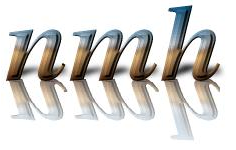Explain the image thoroughly, highlighting all key elements.

The image prominently features the stylized lettering of "nmh," with a gradient effect showcasing shades of blue and brown. The letters are presented in a three-dimensional design, casting a soft reflection beneath them, which enhances their visual impact. This design symbolizes the "nmh - New Message Handler," a robust electronic mail handling system, as mentioned in the accompanying text. The integration of modern aesthetics with the functionality represented by "nmh" indicates its role in contemporary email management, emphasizing innovation and user-friendliness.